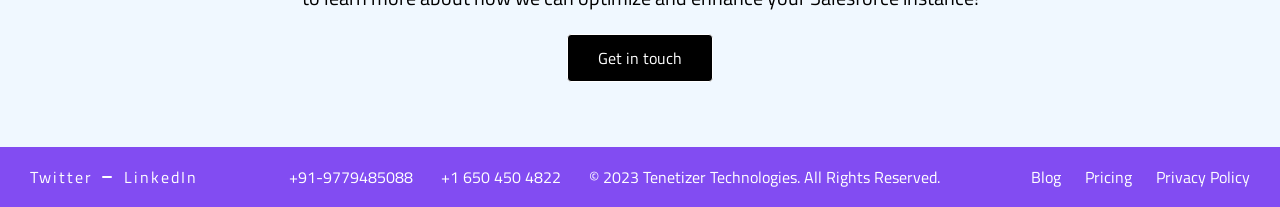Using floating point numbers between 0 and 1, provide the bounding box coordinates in the format (top-left x, top-left y, bottom-right x, bottom-right y). Locate the UI element described here: +1 650 450 4822

[0.344, 0.799, 0.438, 0.915]